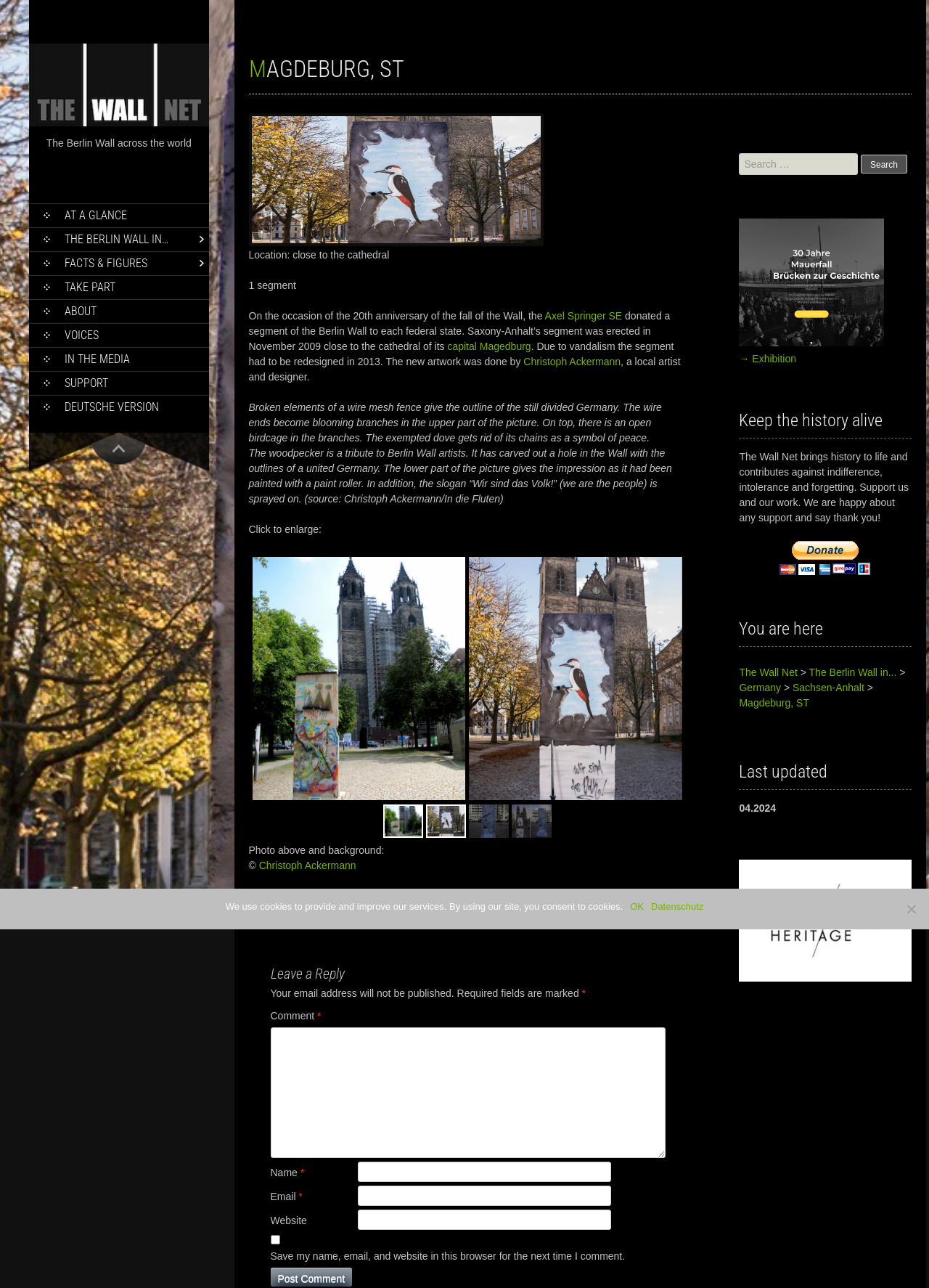Identify the bounding box coordinates of the area you need to click to perform the following instruction: "Click the 'Post Comment' button".

[0.291, 0.984, 0.379, 0.999]